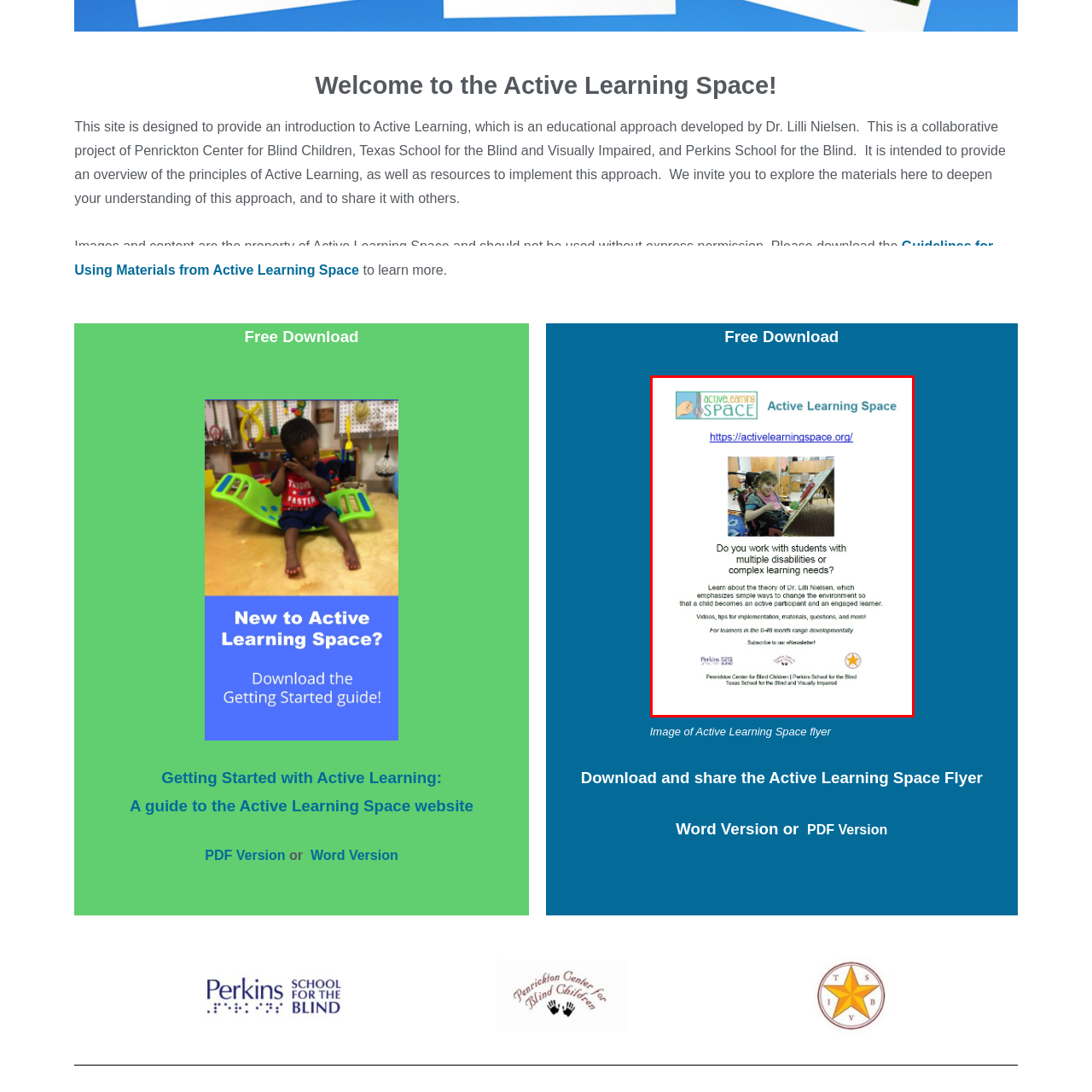How many collaborative partners are represented by logos at the bottom?
Focus on the image highlighted within the red borders and answer with a single word or short phrase derived from the image.

Three